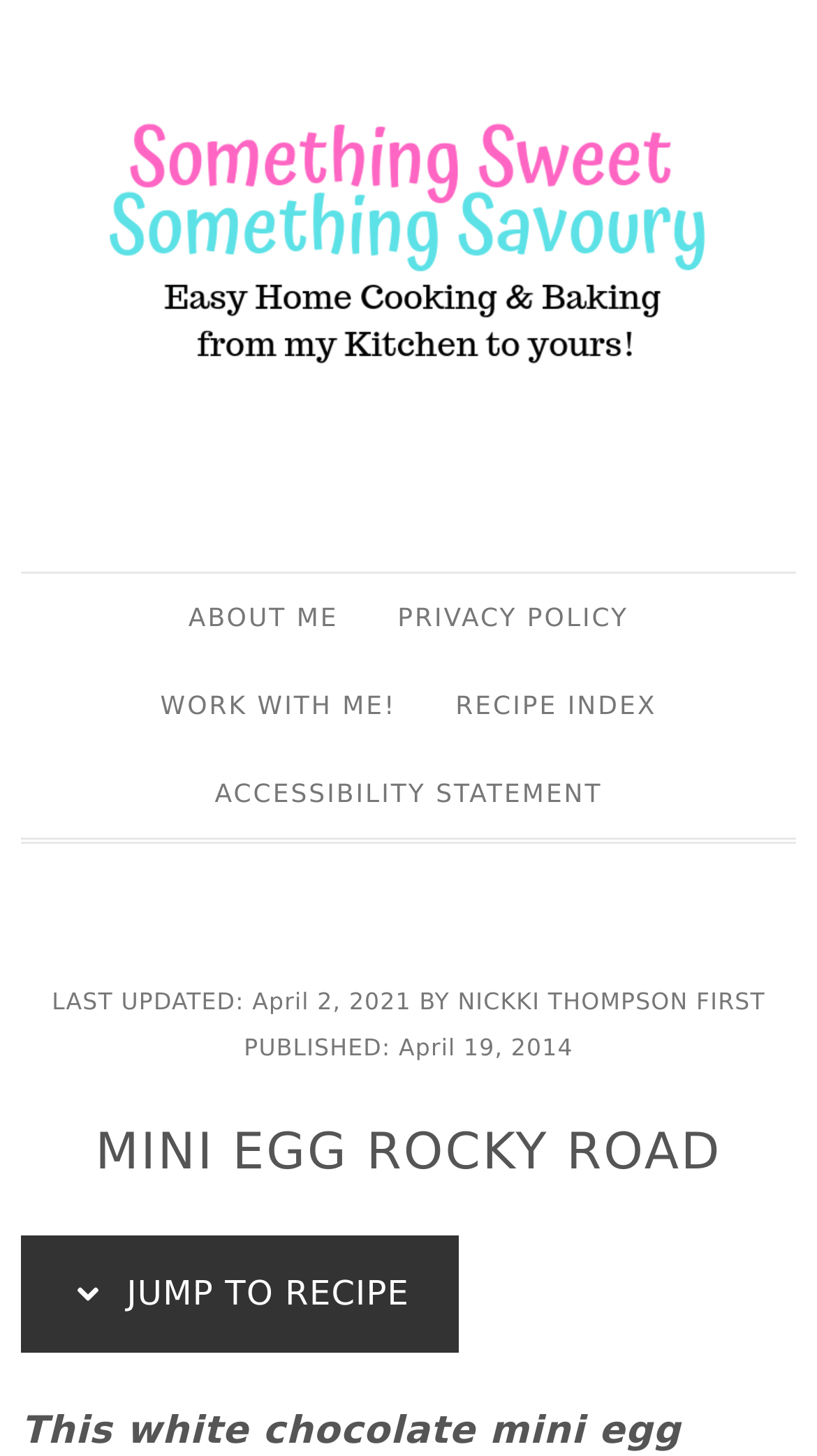Based on the element description "Work with me!", predict the bounding box coordinates of the UI element.

[0.165, 0.454, 0.516, 0.515]